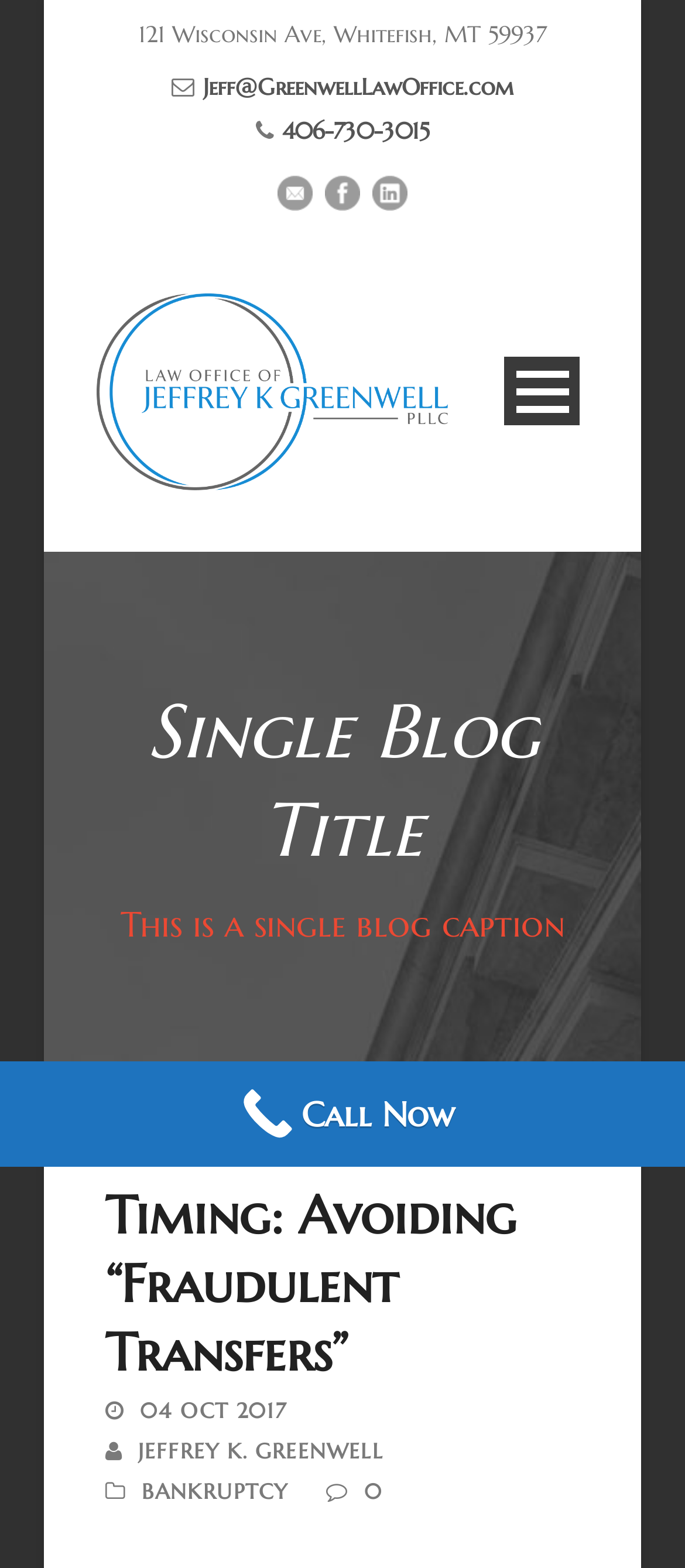Provide a brief response in the form of a single word or phrase:
How can you contact Jeffrey K. Greenwell?

Email or phone